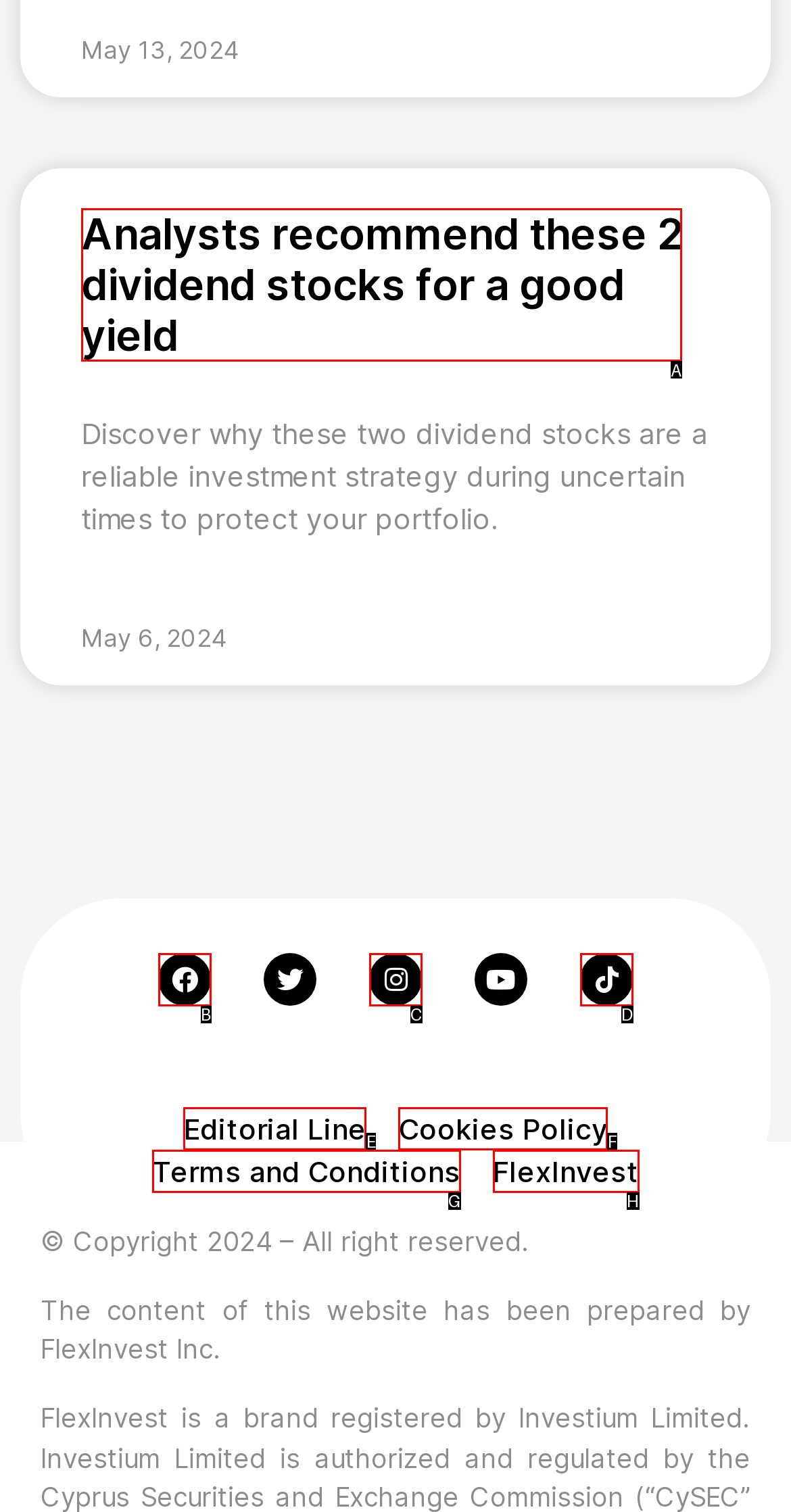Determine which HTML element corresponds to the description: Toggle navigation. Provide the letter of the correct option.

None